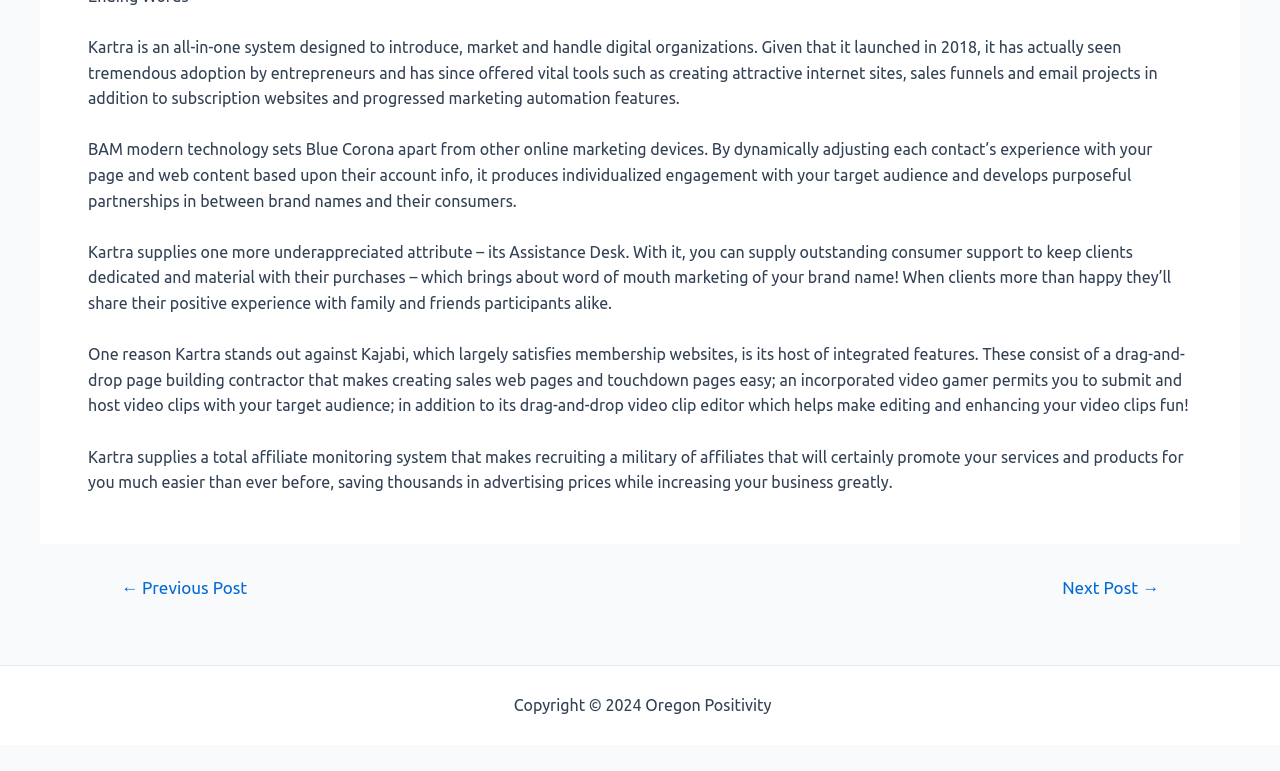What is Kartra designed for?
Please provide a comprehensive answer based on the visual information in the image.

Based on the StaticText element with ID 217, Kartra is an all-in-one system designed to introduce, market, and handle digital organizations.